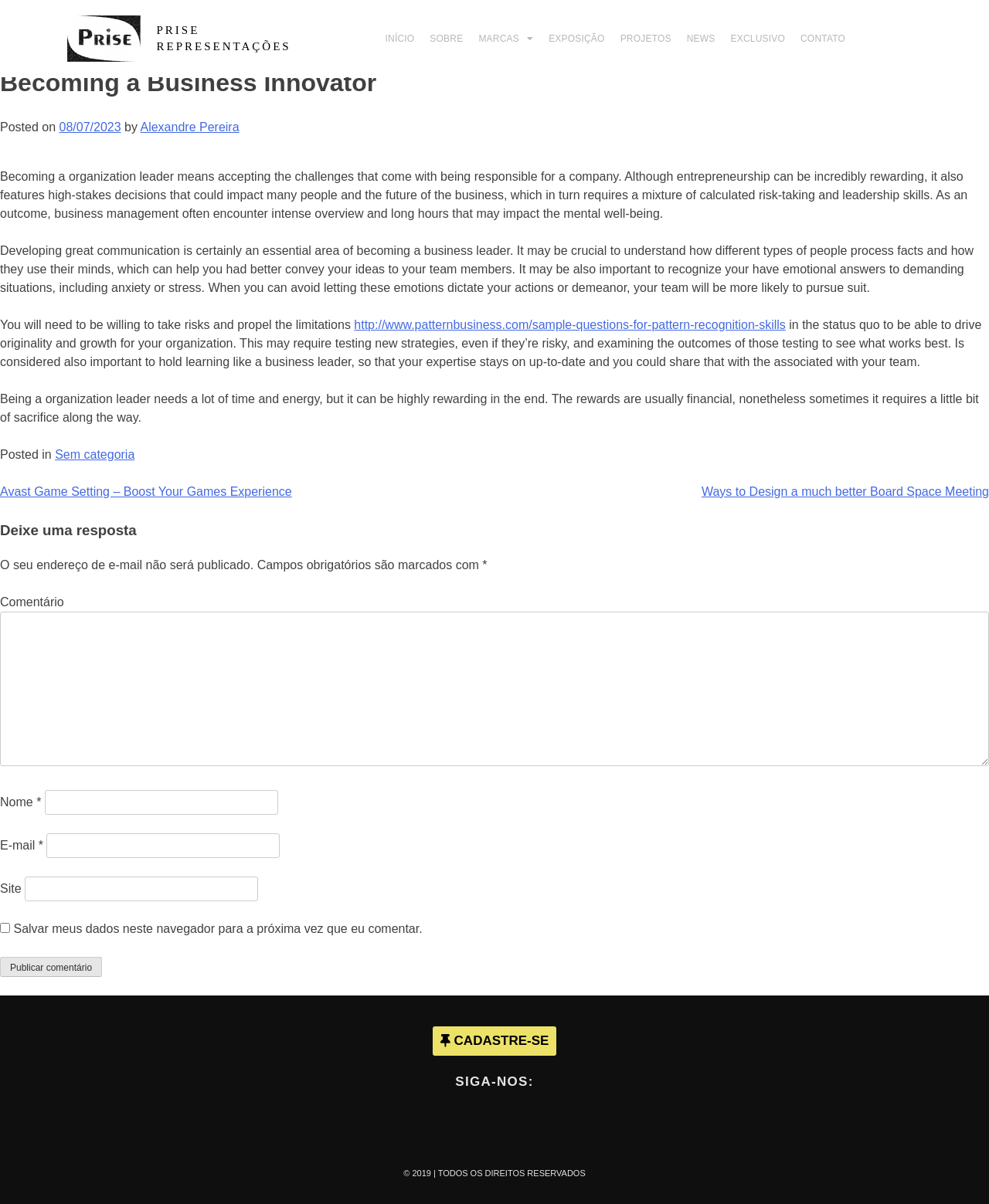Please determine the bounding box coordinates of the element's region to click for the following instruction: "Click on the link to read more about Becoming a Business Innovator".

[0.0, 0.054, 1.0, 0.084]